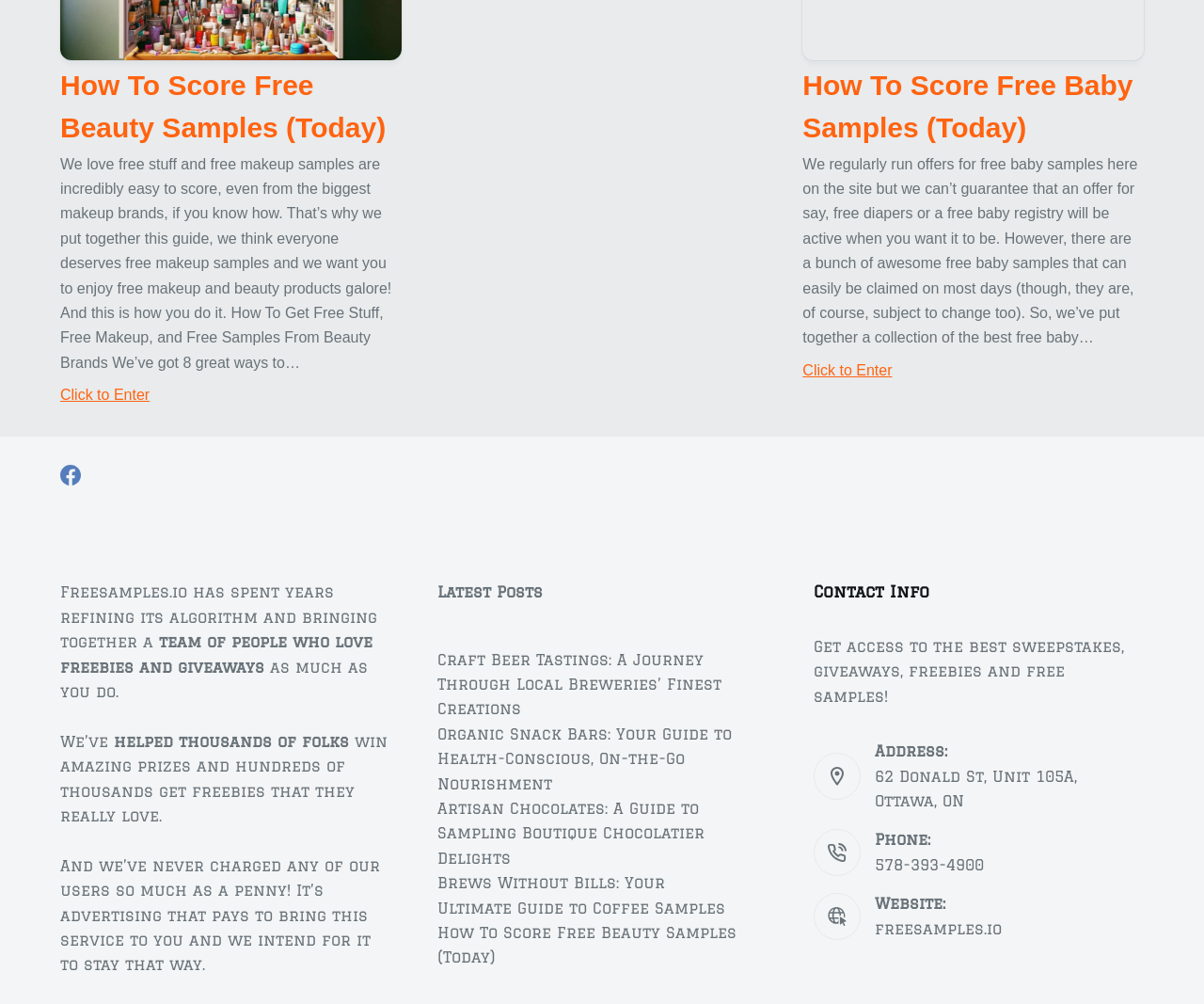Locate the UI element described as follows: "578-393-4900". Return the bounding box coordinates as four float numbers between 0 and 1 in the order [left, top, right, bottom].

[0.727, 0.853, 0.817, 0.869]